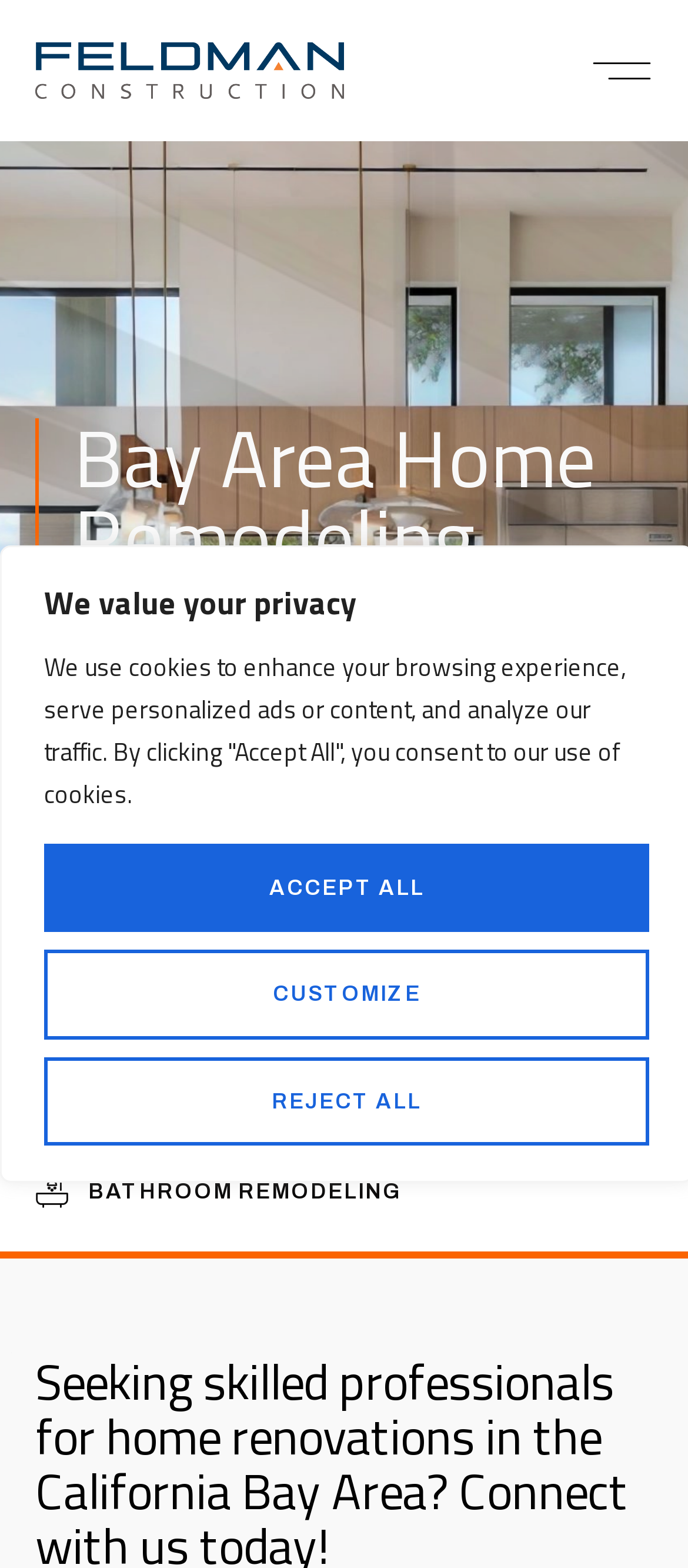Please identify the bounding box coordinates of the clickable area that will allow you to execute the instruction: "Explore bathroom remodeling options".

[0.051, 0.748, 0.585, 0.773]